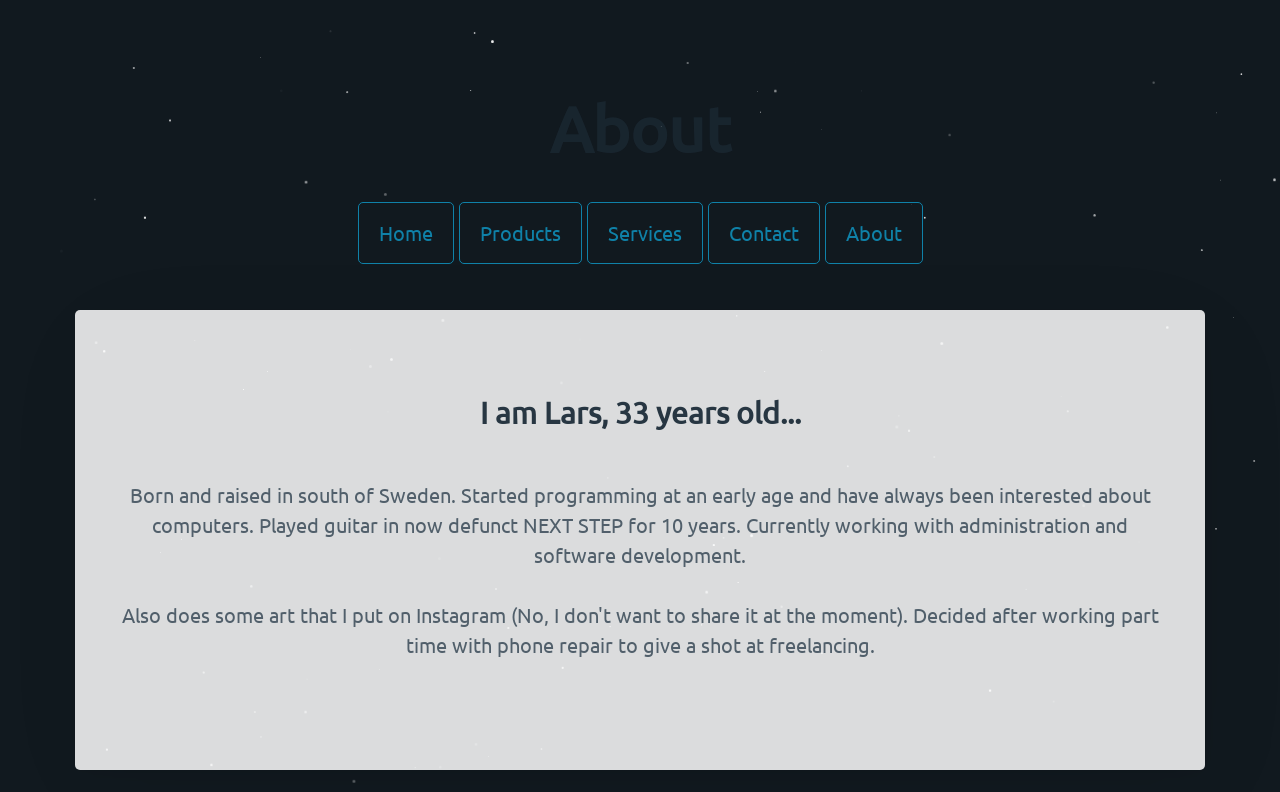Given the description: "Privacy Policy", determine the bounding box coordinates of the UI element. The coordinates should be formatted as four float numbers between 0 and 1, [left, top, right, bottom].

None